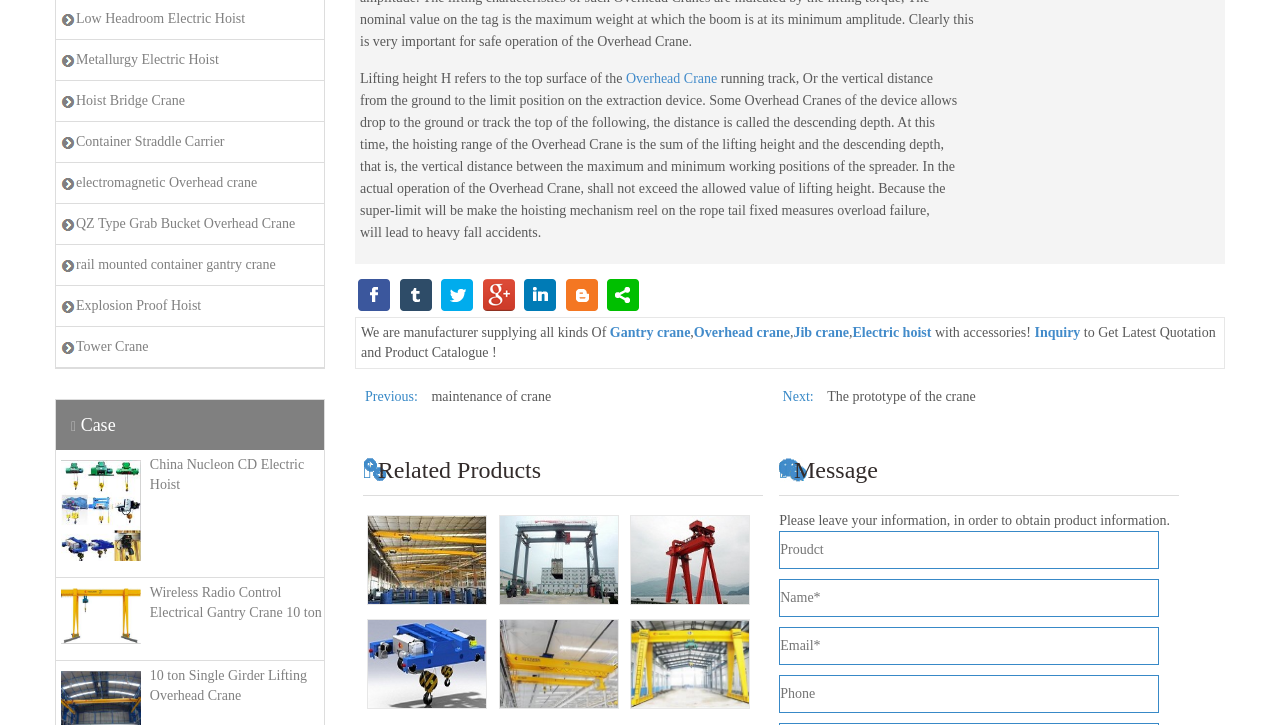Please provide the bounding box coordinate of the region that matches the element description: Inquiry. Coordinates should be in the format (top-left x, top-left y, bottom-right x, bottom-right y) and all values should be between 0 and 1.

[0.808, 0.448, 0.844, 0.468]